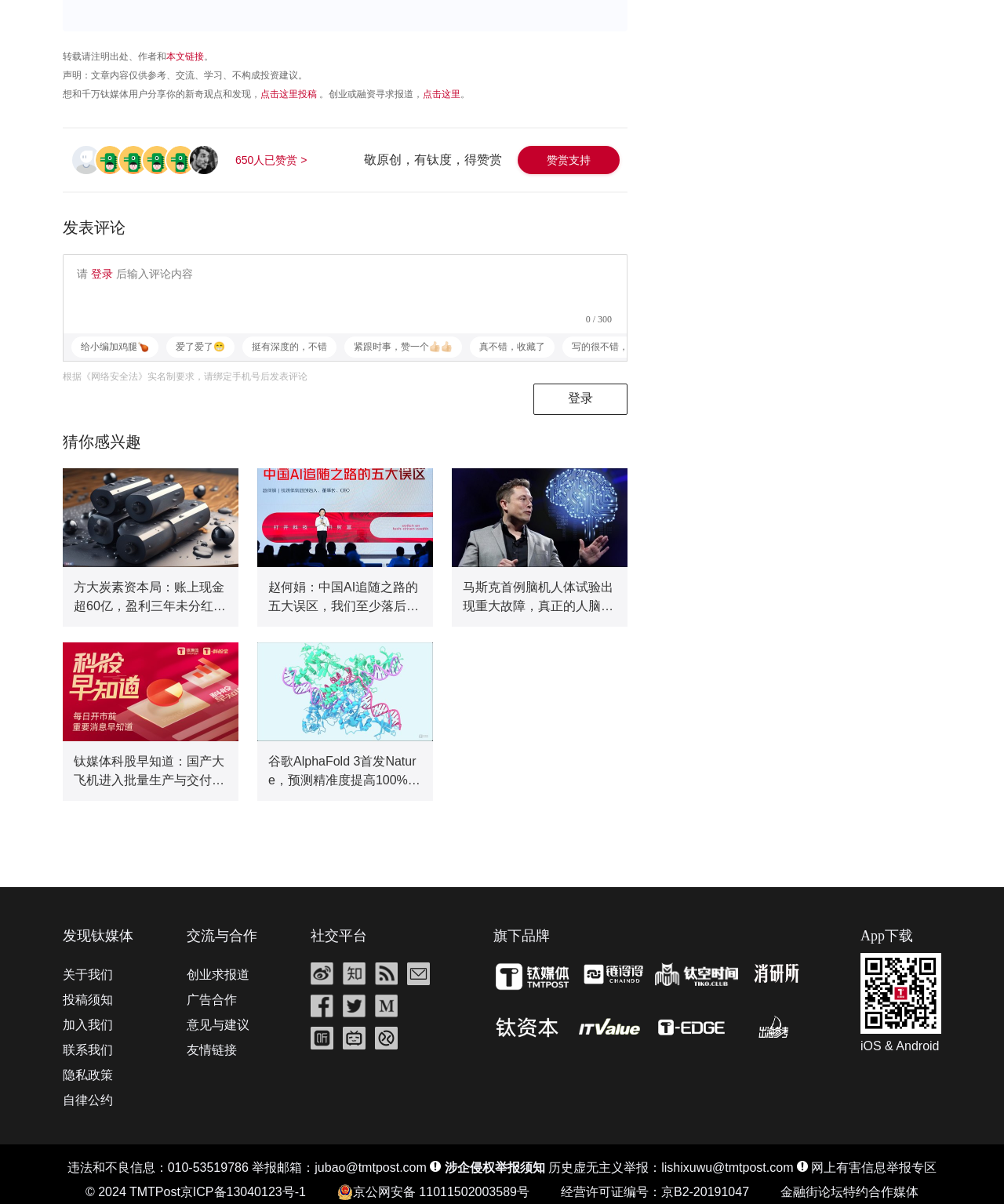Locate the UI element described by iOS & Android and provide its bounding box coordinates. Use the format (top-left x, top-left y, bottom-right x, bottom-right y) with all values as floating point numbers between 0 and 1.

[0.857, 0.859, 0.938, 0.879]